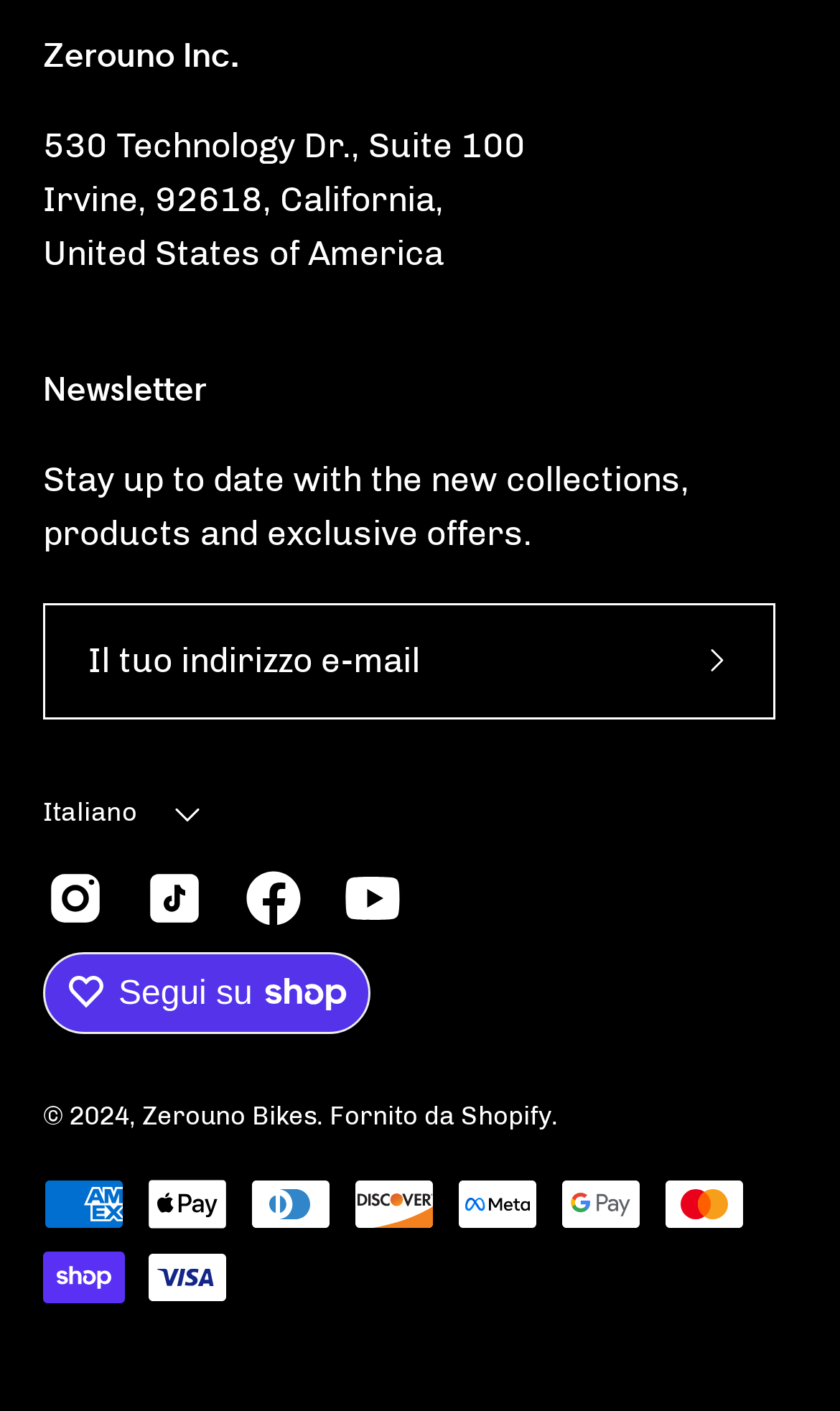Please respond to the question with a concise word or phrase:
How many payment methods are accepted?

8